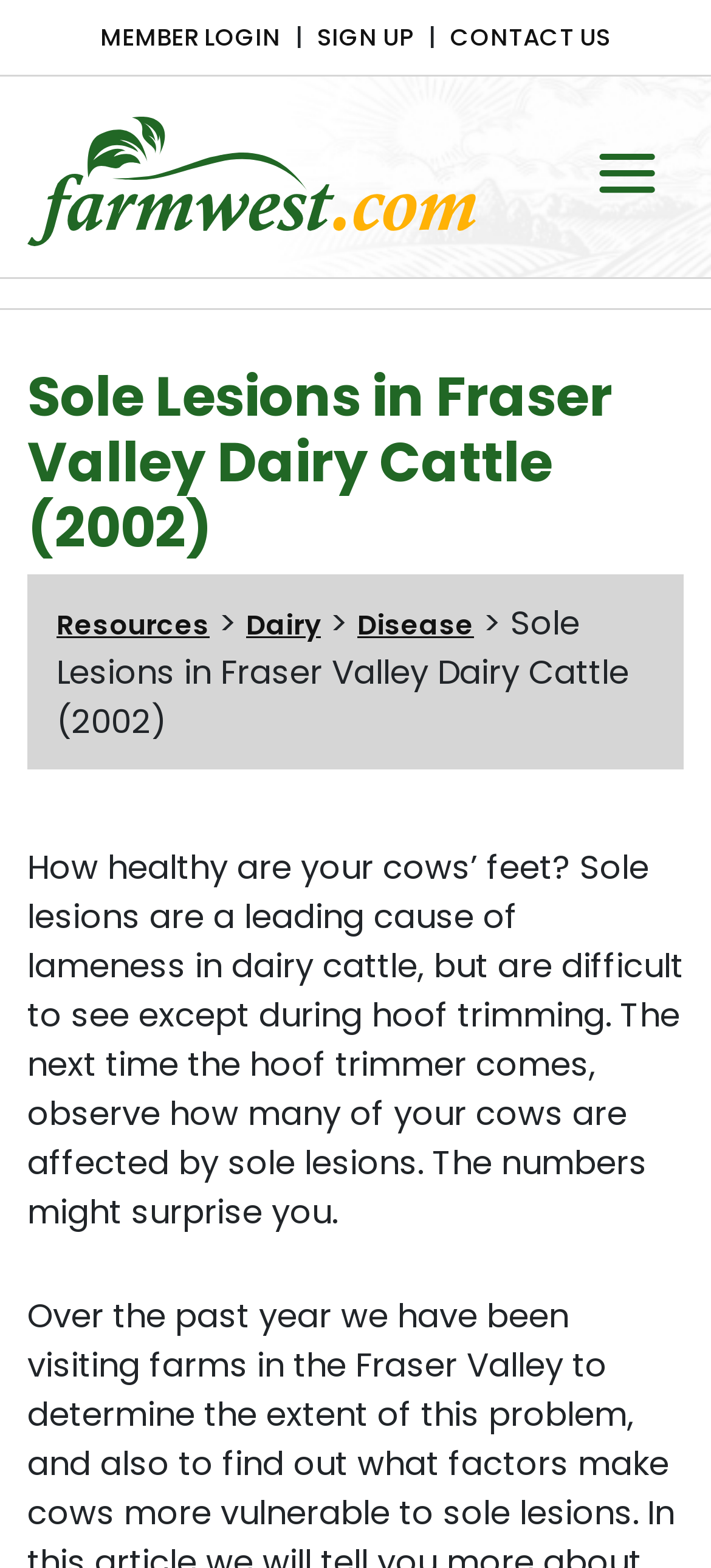Please locate the bounding box coordinates of the element that should be clicked to achieve the given instruction: "Click Farmwest".

[0.038, 0.049, 0.669, 0.178]